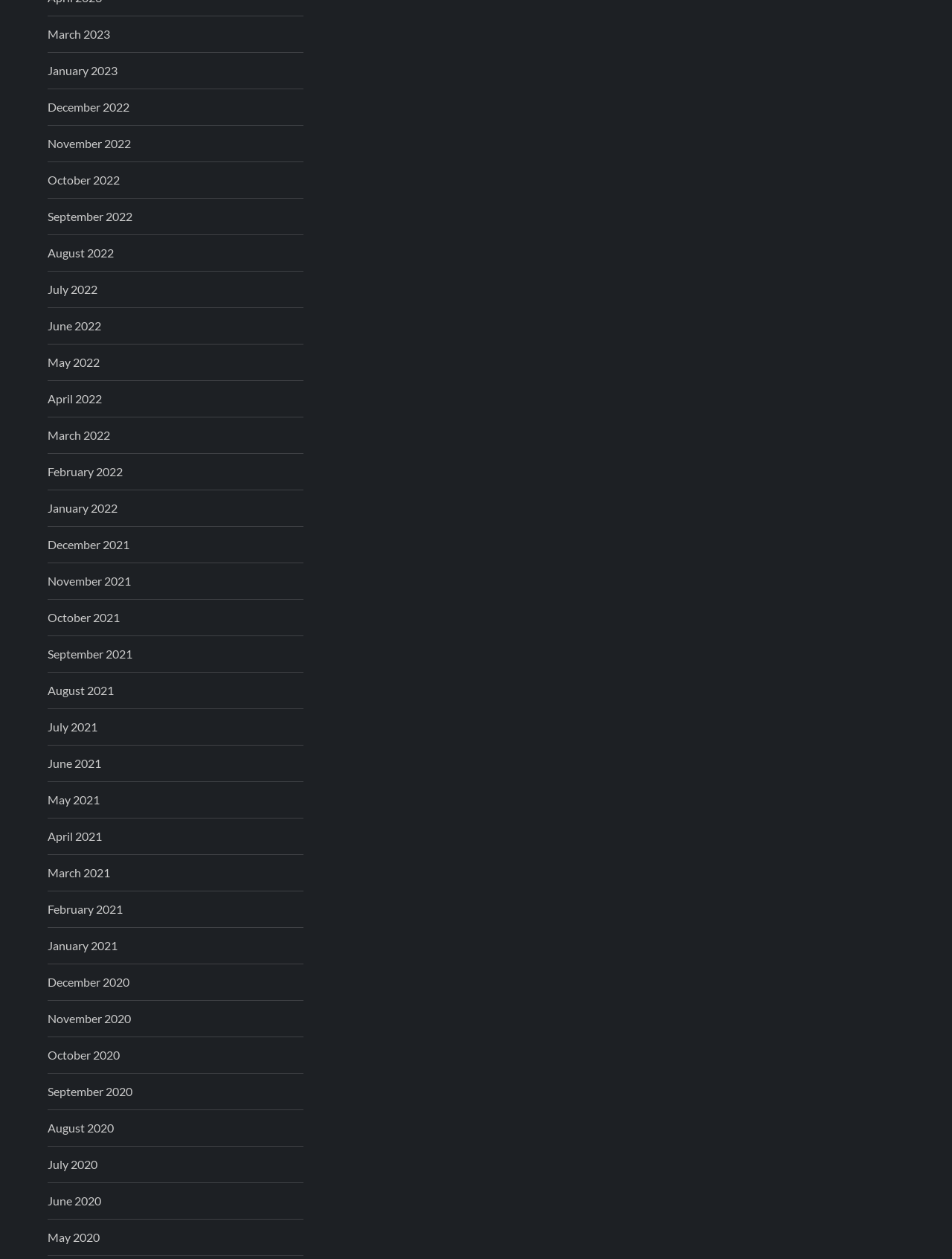Respond to the question below with a single word or phrase:
How many links are there in the first row?

6